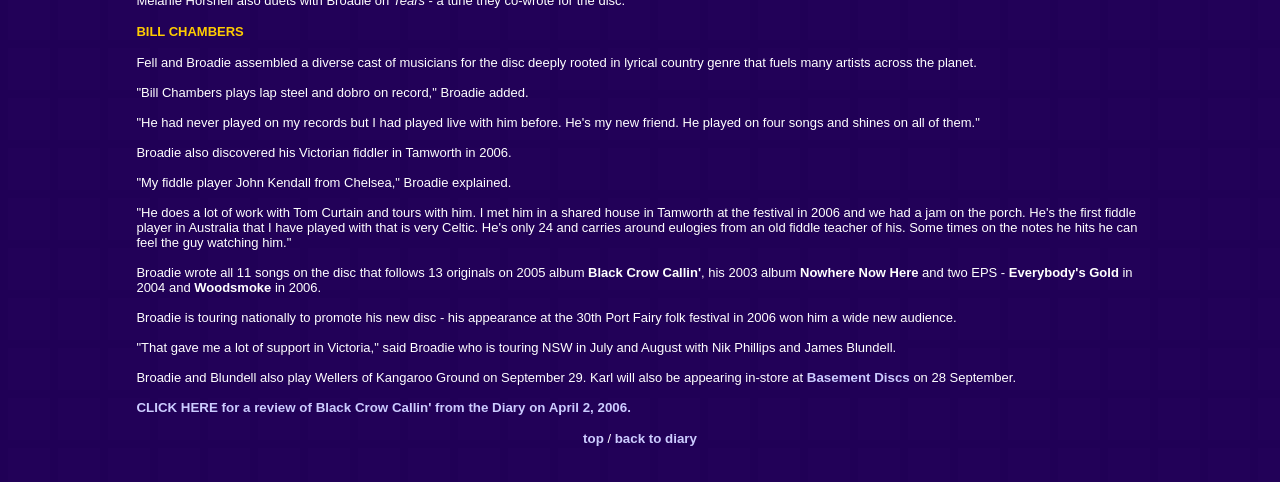Given the description back to diary, predict the bounding box coordinates of the UI element. Ensure the coordinates are in the format (top-left x, top-left y, bottom-right x, bottom-right y) and all values are between 0 and 1.

[0.477, 0.894, 0.544, 0.925]